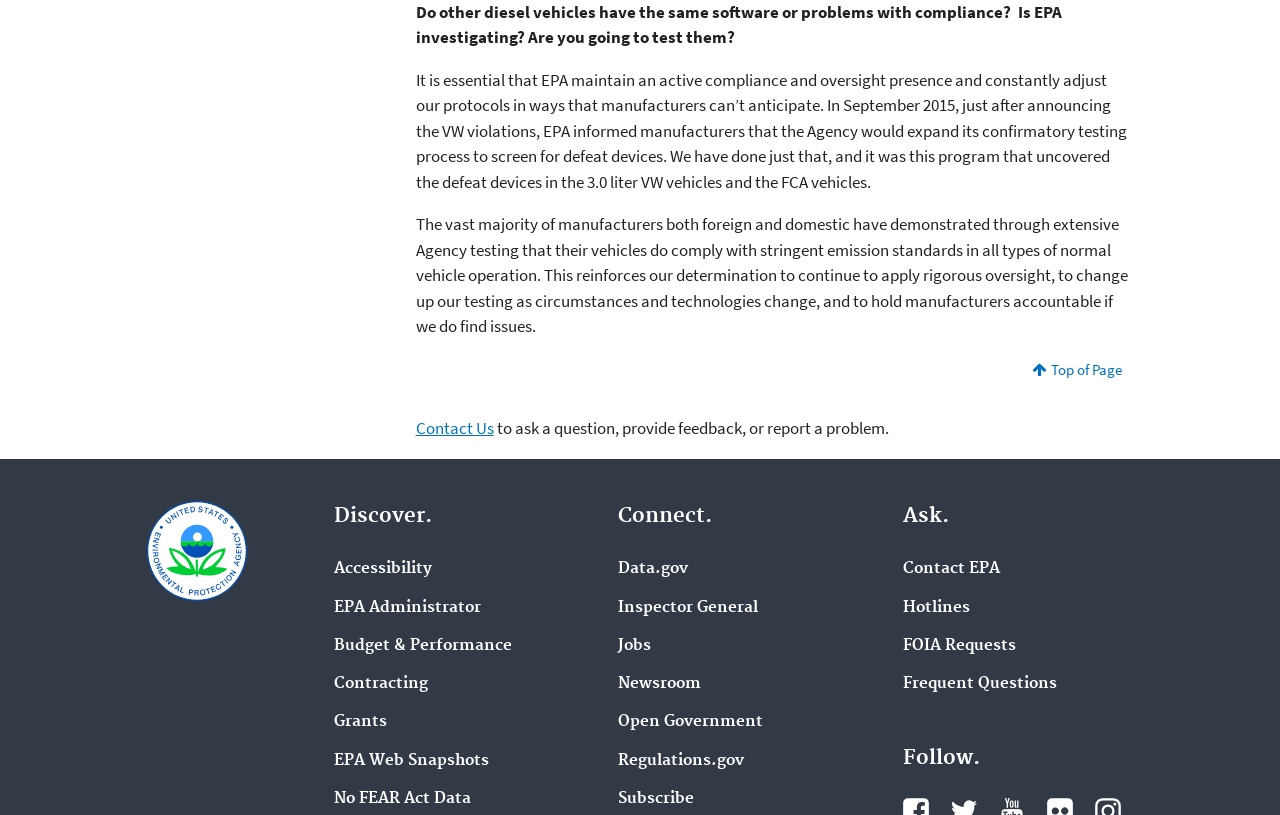How many links are there in the 'Ask' section?
Please provide a single word or phrase as your answer based on the screenshot.

4